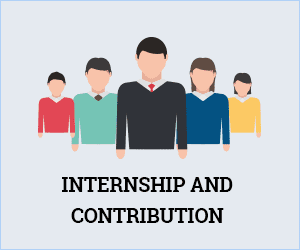How many figures are standing in a row?
Please elaborate on the answer to the question with detailed information.

The central figure is dressed in a formal outfit and is flanked by four other figures wearing casual attire in various colors, making a total of five figures standing in a row.